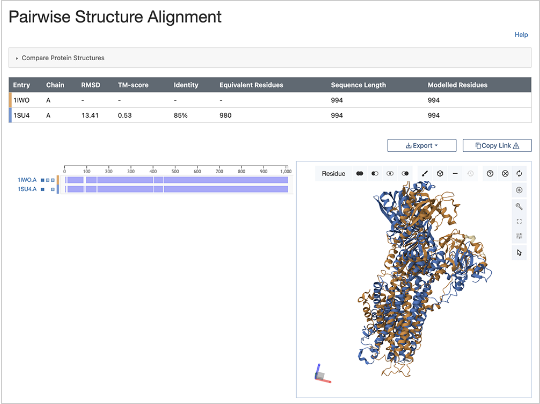Provide an in-depth description of the image you see.

The image depicts a screenshot of the Pairwise Structure Alignment tool from rcsb.org, showcasing the alignment results of two protein structures: entries 1IWO and 1SU4. On the left side, a table summarizes key metrics related to the alignment, including the Root Mean Square Deviation (RMSD), TM-score, identity percentage, and sequence lengths, all of which are crucial for assessing structural similarity. The visual representation on the right highlights the aligned structures in blue and orange, allowing for a clear comparison. This tool is essential for researchers looking to understand structural relationships and variations between proteins, aiding in the exploration of their functions and mechanisms.